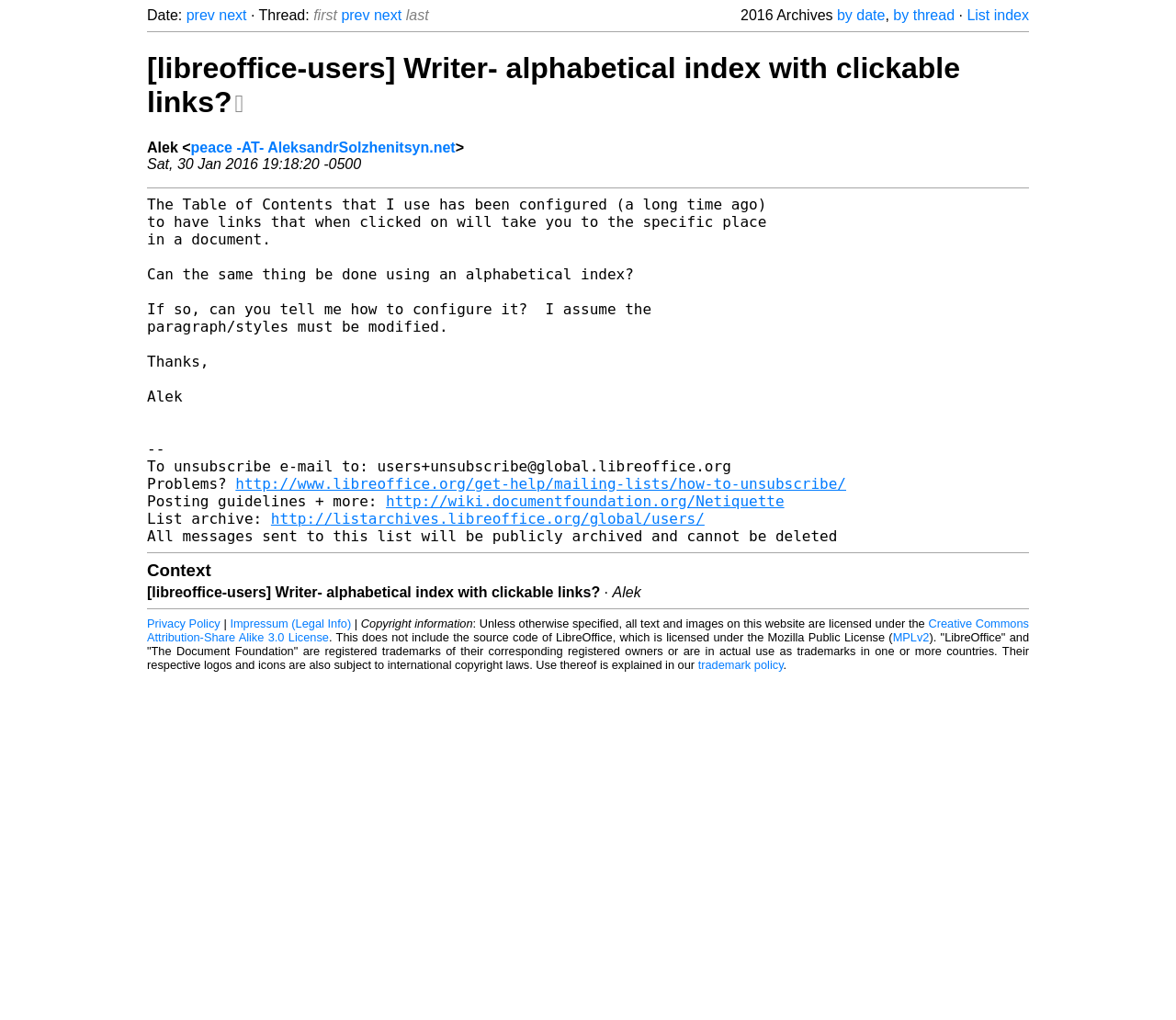Locate the bounding box coordinates of the element that needs to be clicked to carry out the instruction: "Click on the 'prev' link". The coordinates should be given as four float numbers ranging from 0 to 1, i.e., [left, top, right, bottom].

[0.158, 0.007, 0.183, 0.023]